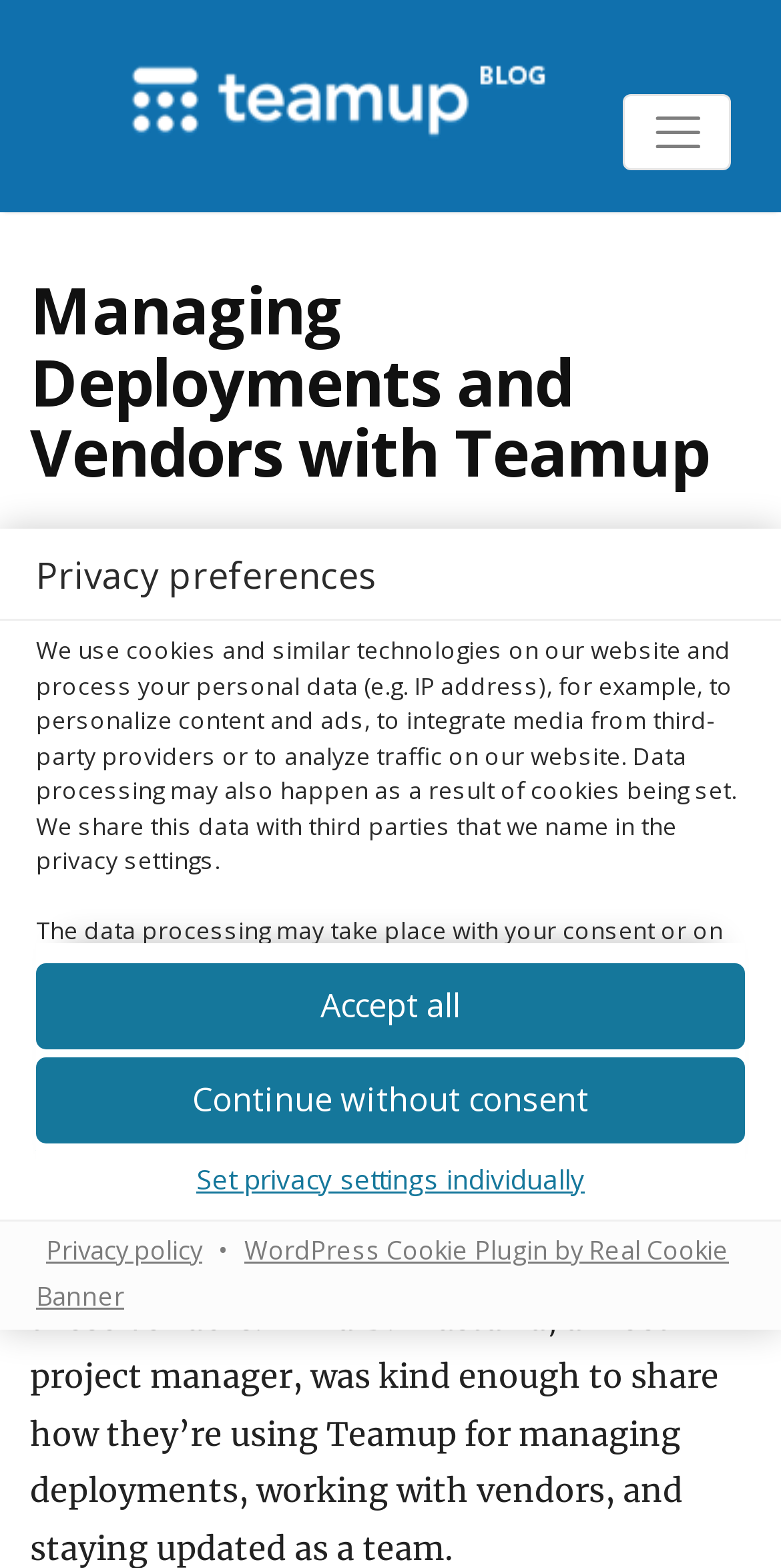Can you find the bounding box coordinates for the element to click on to achieve the instruction: "Read the privacy policy"?

[0.046, 0.673, 0.921, 0.715]